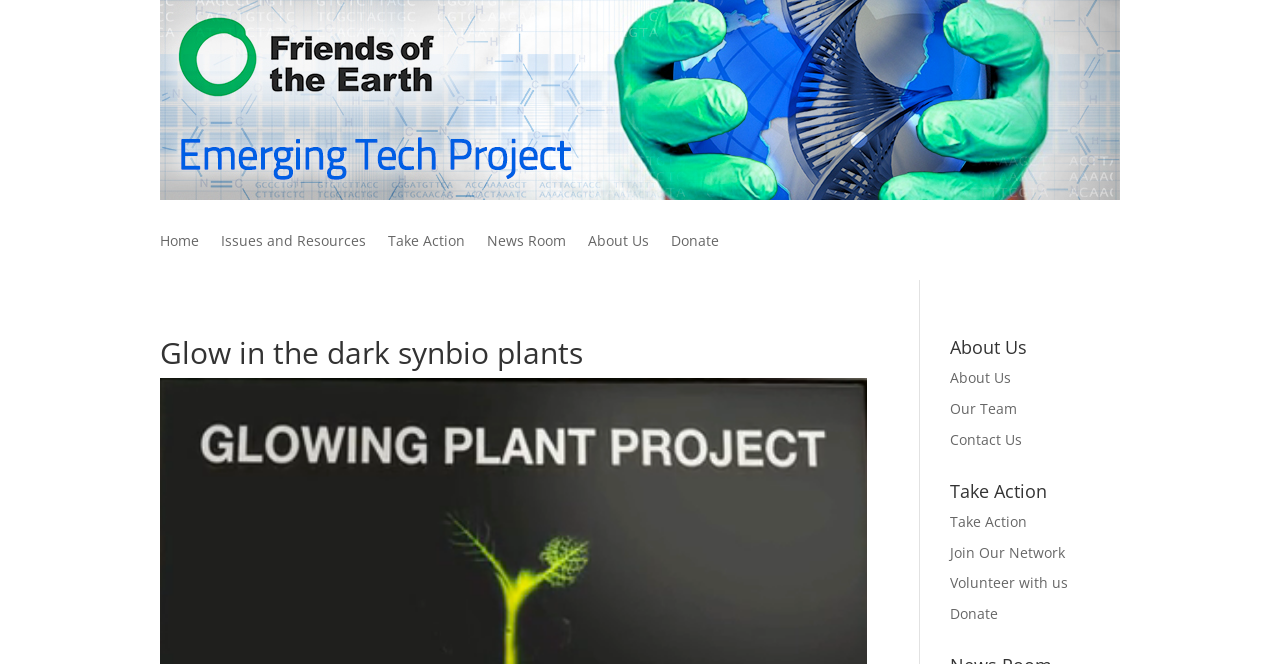Determine the bounding box coordinates (top-left x, top-left y, bottom-right x, bottom-right y) of the UI element described in the following text: country

None